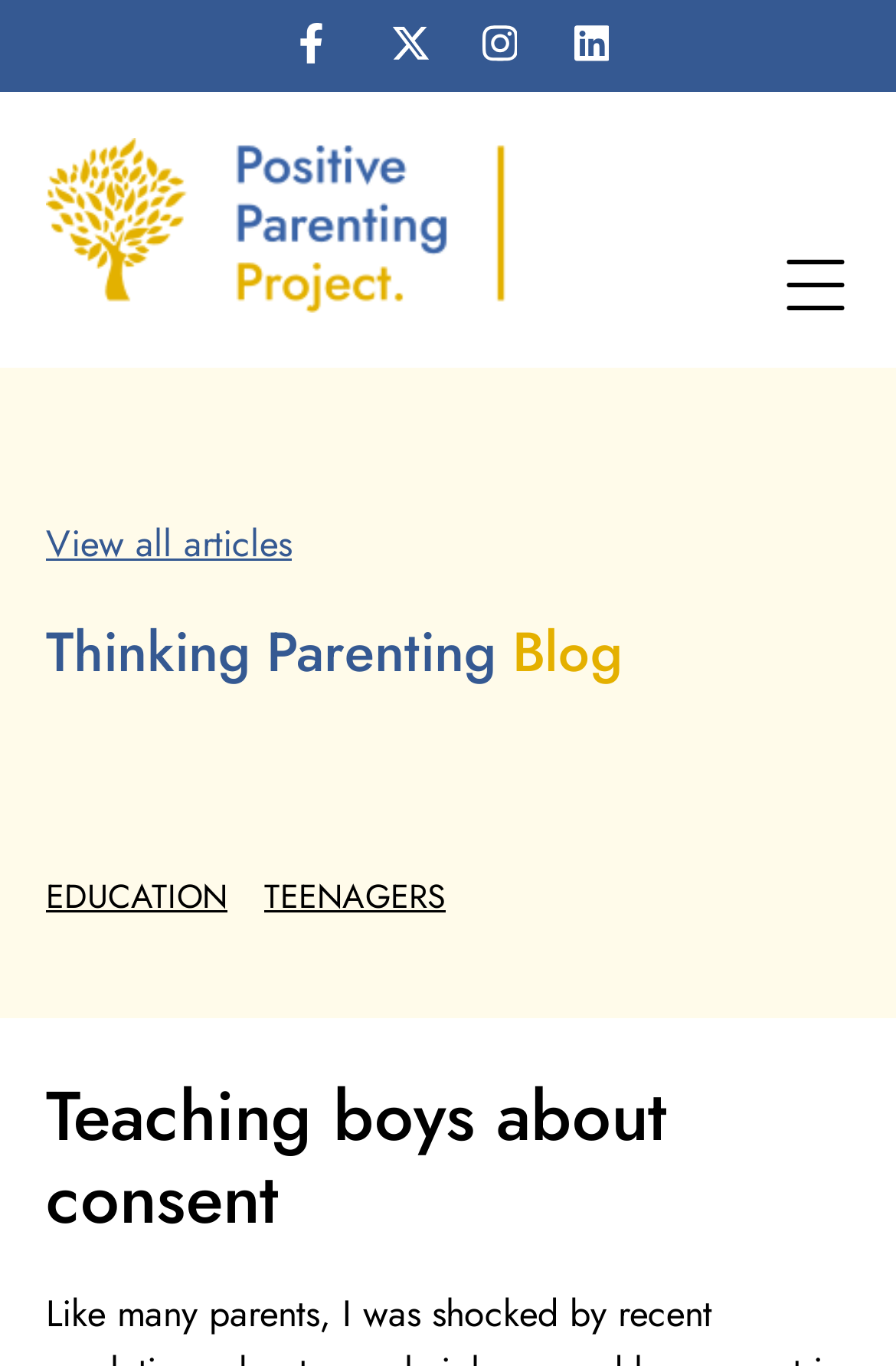Can you specify the bounding box coordinates of the area that needs to be clicked to fulfill the following instruction: "Read the Thinking Parenting Blog"?

[0.051, 0.454, 0.949, 0.502]